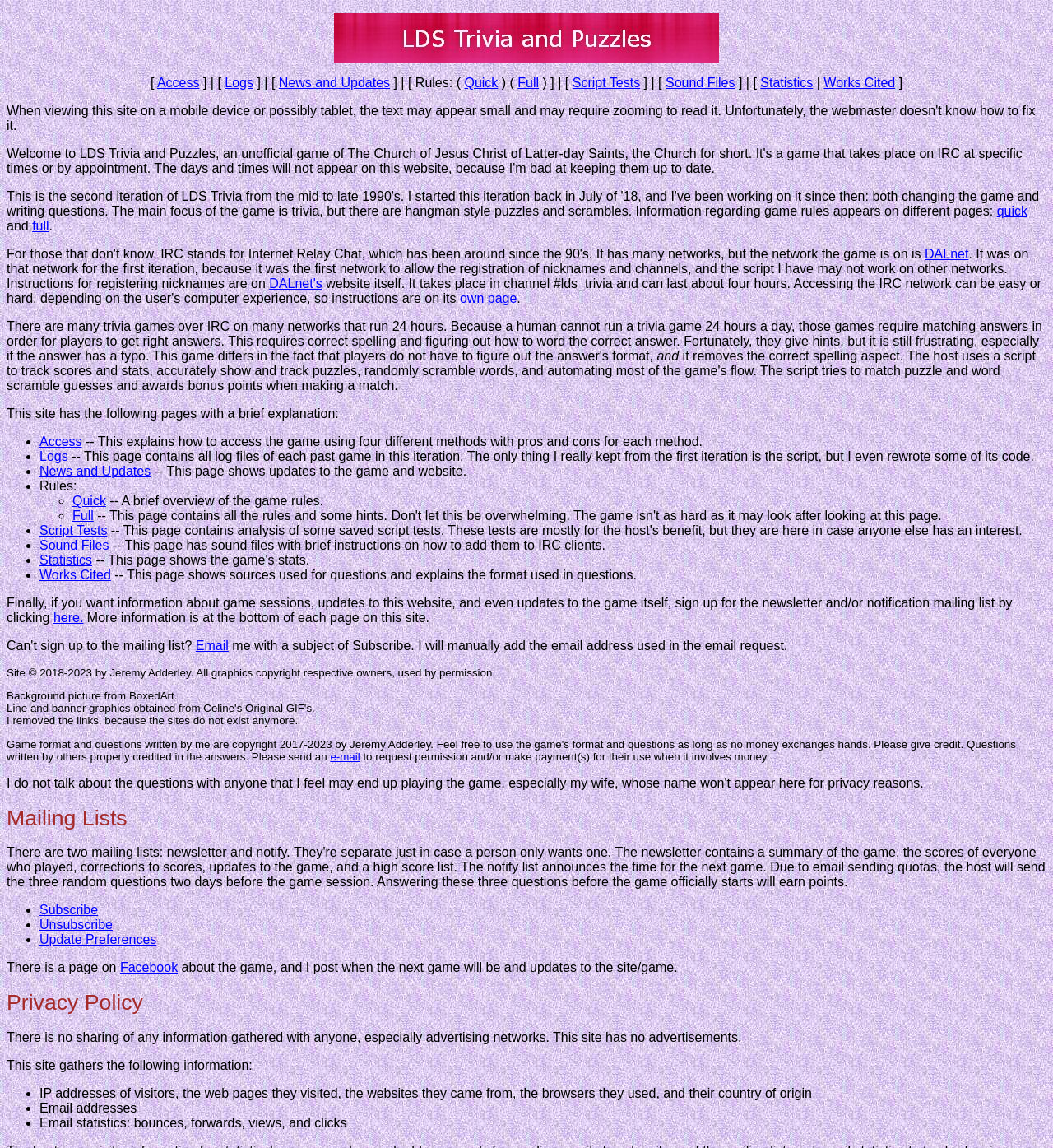Who is the copyright holder of the site?
Refer to the image and give a detailed response to the question.

The copyright information at the bottom of the page states 'Site © 2018-2023 by Jeremy Adderley.', indicating that Jeremy Adderley is the copyright holder of the site.